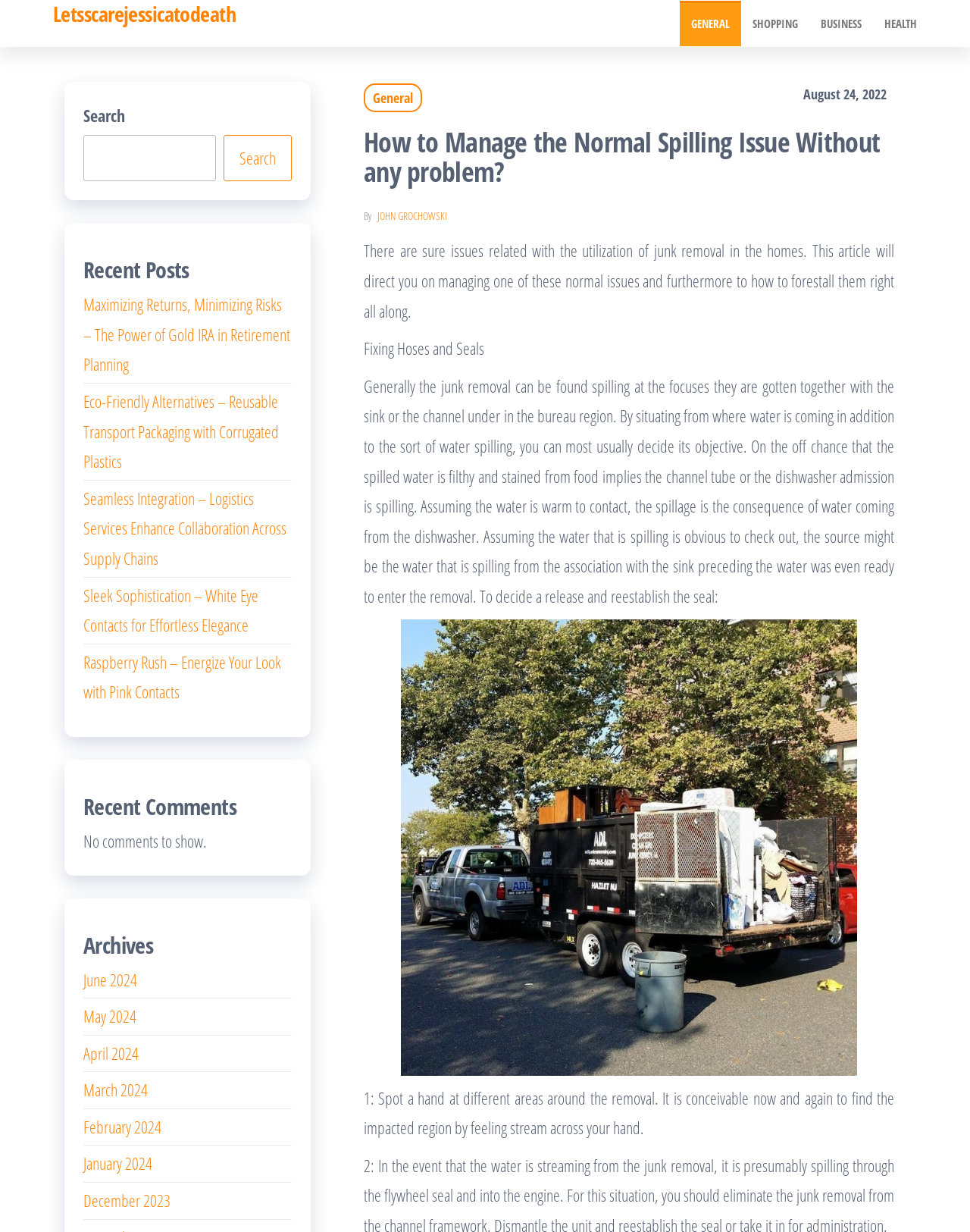Please provide a brief answer to the question using only one word or phrase: 
What is the purpose of feeling the stream across your hand?

To find the impacted region